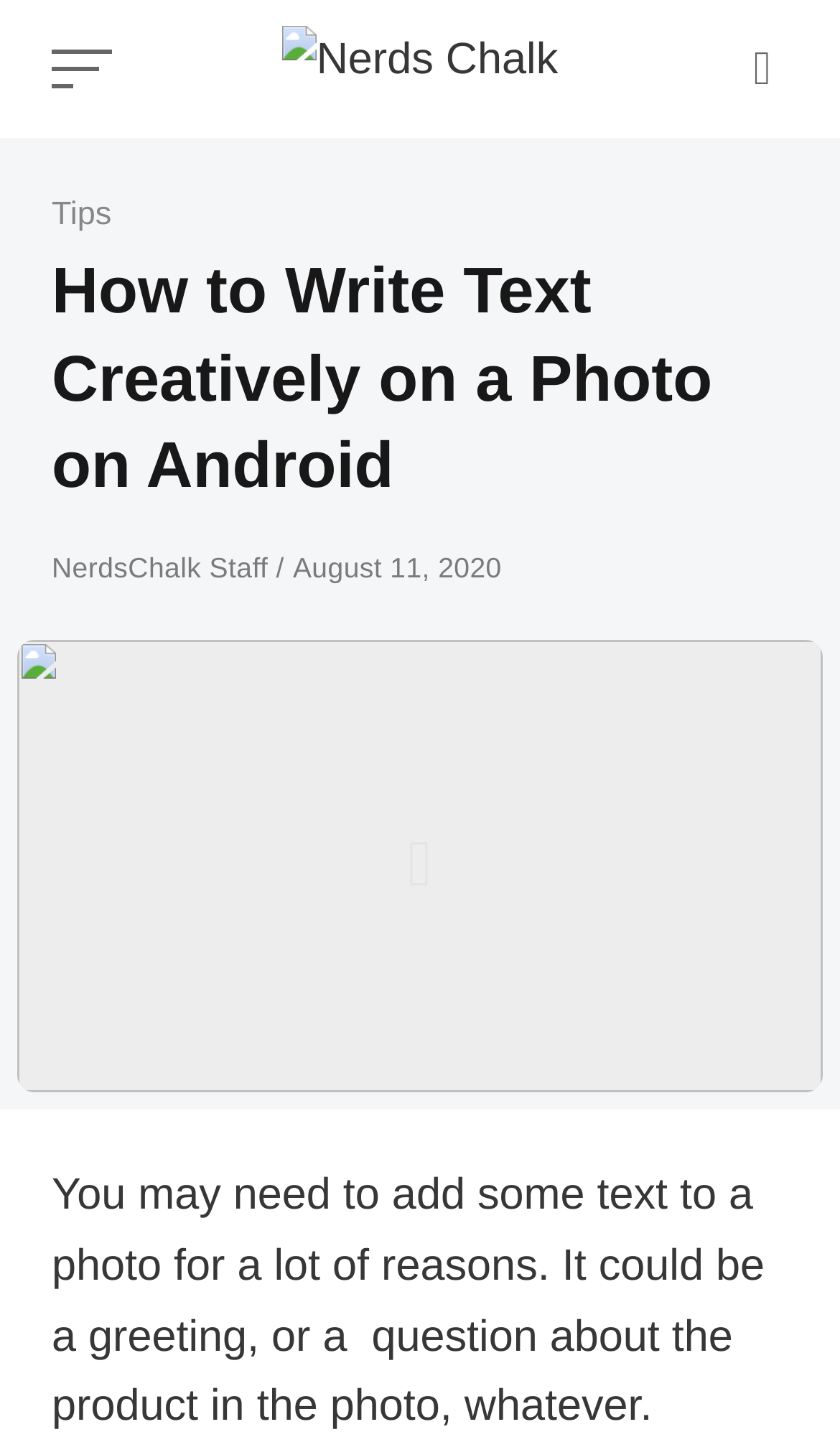What is the main topic of the article?
Can you provide a detailed and comprehensive answer to the question?

I inferred the main topic of the article by reading the heading element with the text 'How to Write Text Creatively on a Photo on Android', which suggests that the article is about writing text on a photo using an Android device.